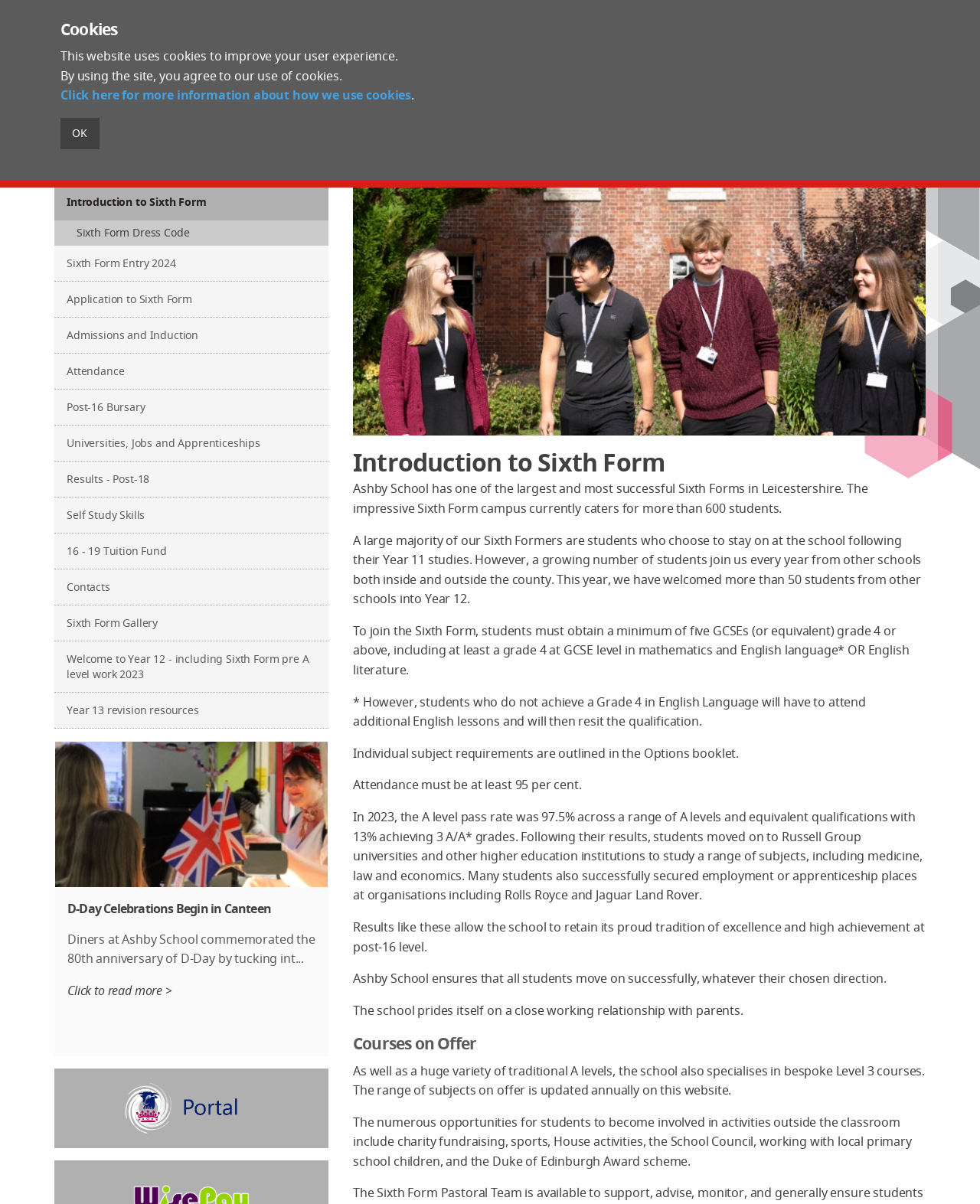Identify the bounding box coordinates of the element that should be clicked to fulfill this task: "View the School portal". The coordinates should be provided as four float numbers between 0 and 1, i.e., [left, top, right, bottom].

[0.055, 0.888, 0.335, 0.954]